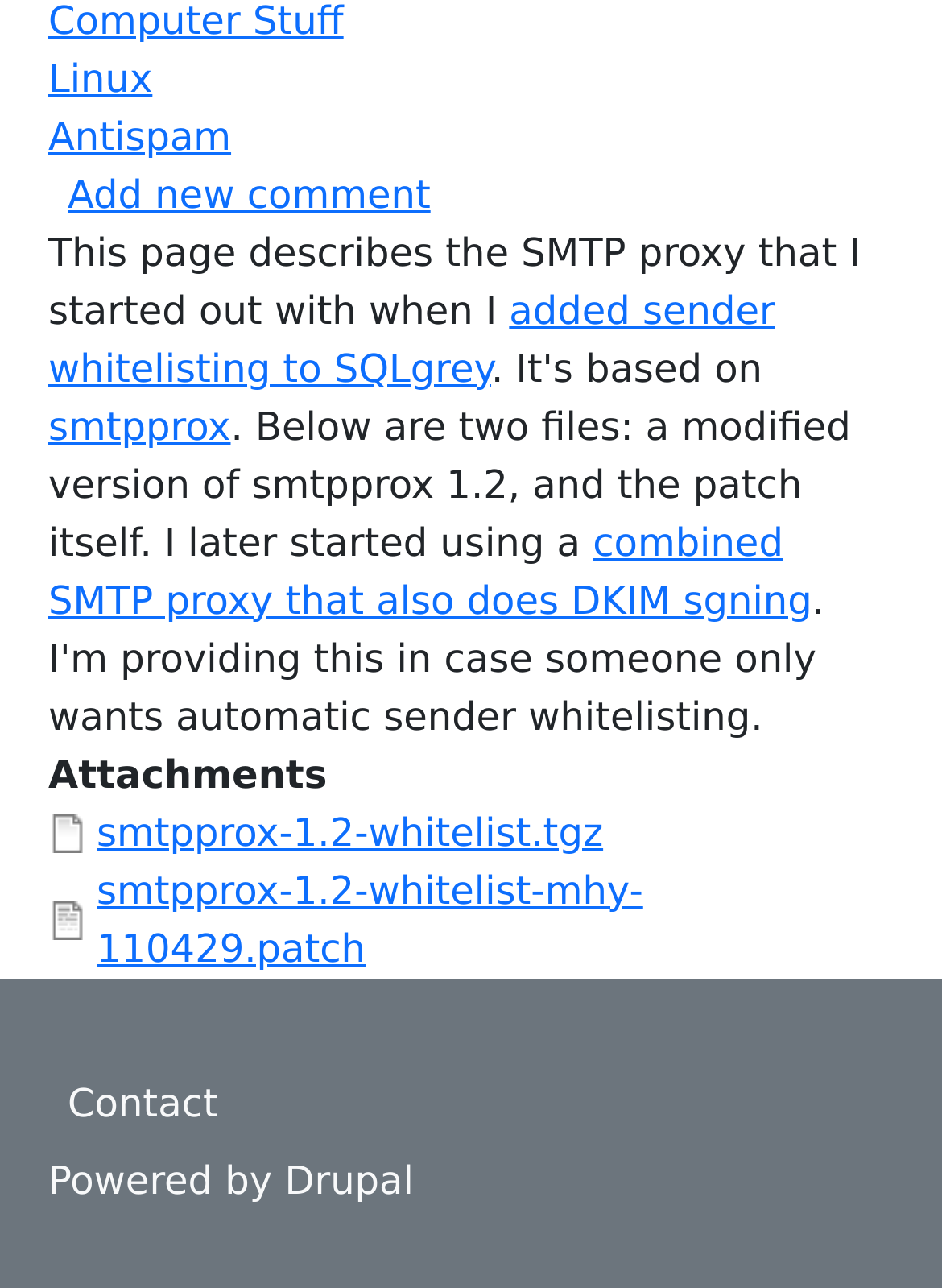Determine the bounding box of the UI element mentioned here: "added sender whitelisting to SQLgrey". The coordinates must be in the format [left, top, right, bottom] with values ranging from 0 to 1.

[0.051, 0.223, 0.823, 0.304]